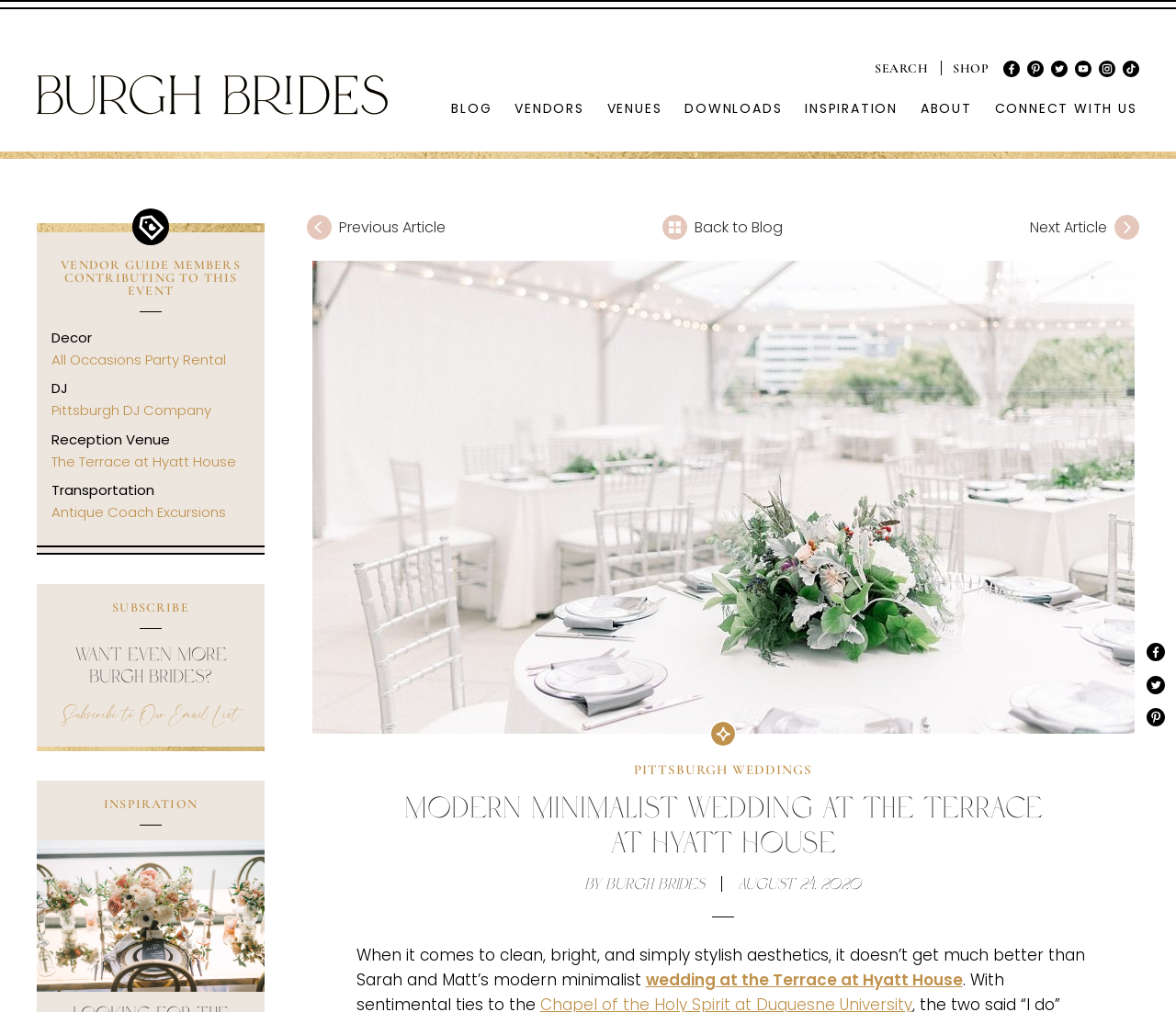Can you provide the bounding box coordinates for the element that should be clicked to implement the instruction: "Share on Facebook"?

[0.975, 0.635, 0.991, 0.66]